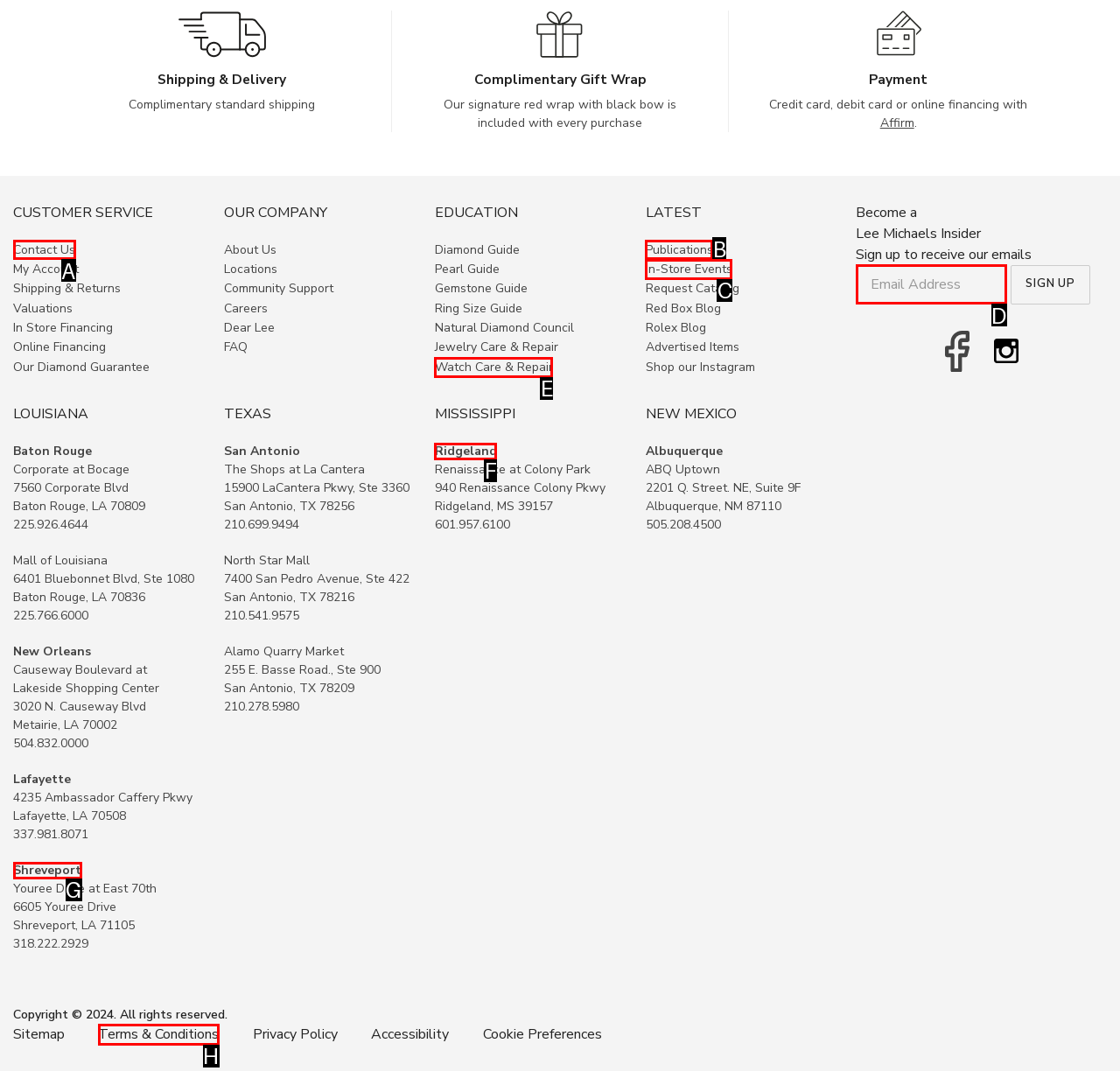Determine which option matches the description: parent_node: SIGN UP placeholder="Email Address". Answer using the letter of the option.

D